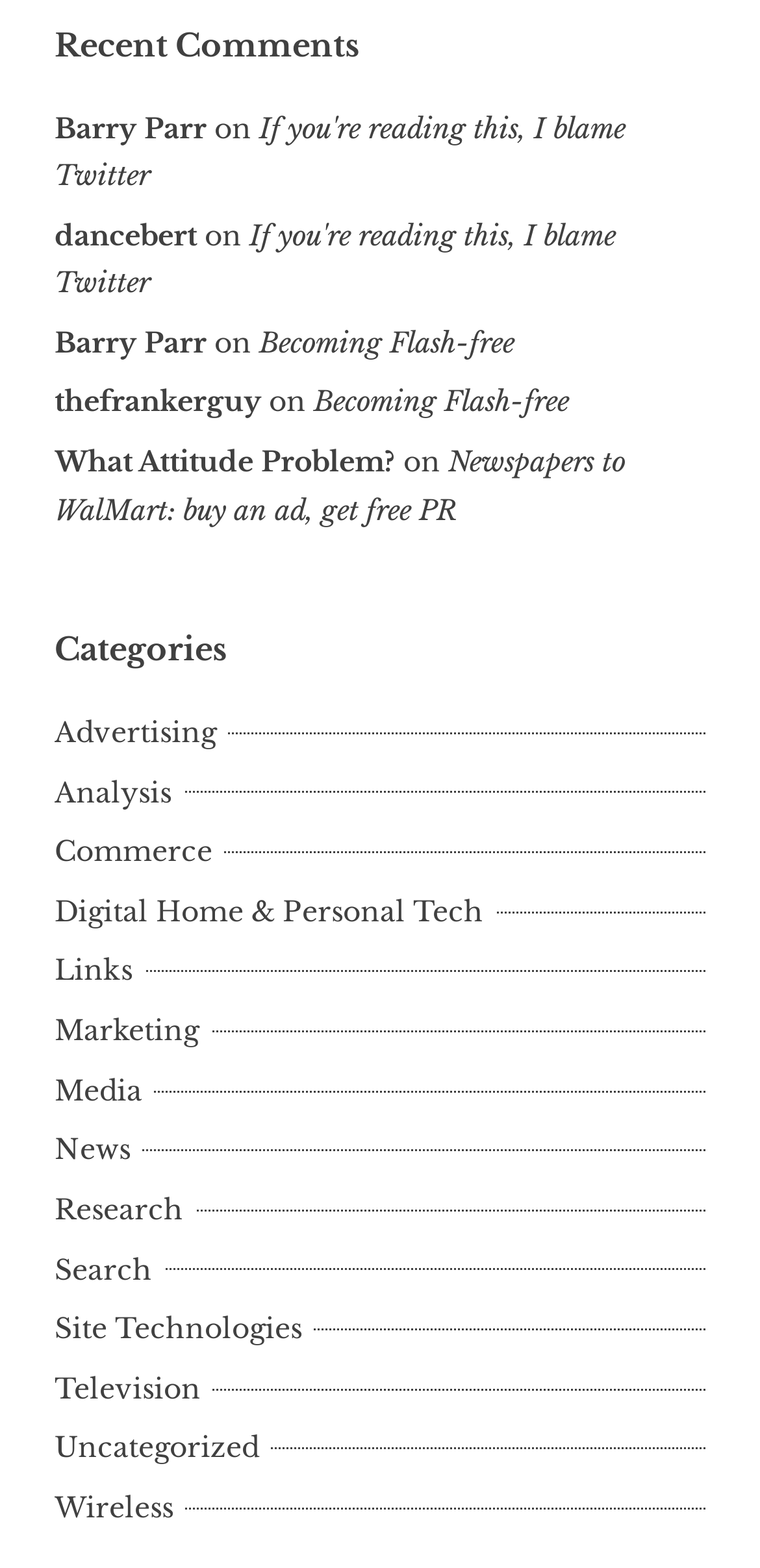Please determine the bounding box coordinates of the clickable area required to carry out the following instruction: "view recent comments". The coordinates must be four float numbers between 0 and 1, represented as [left, top, right, bottom].

[0.072, 0.016, 0.928, 0.042]